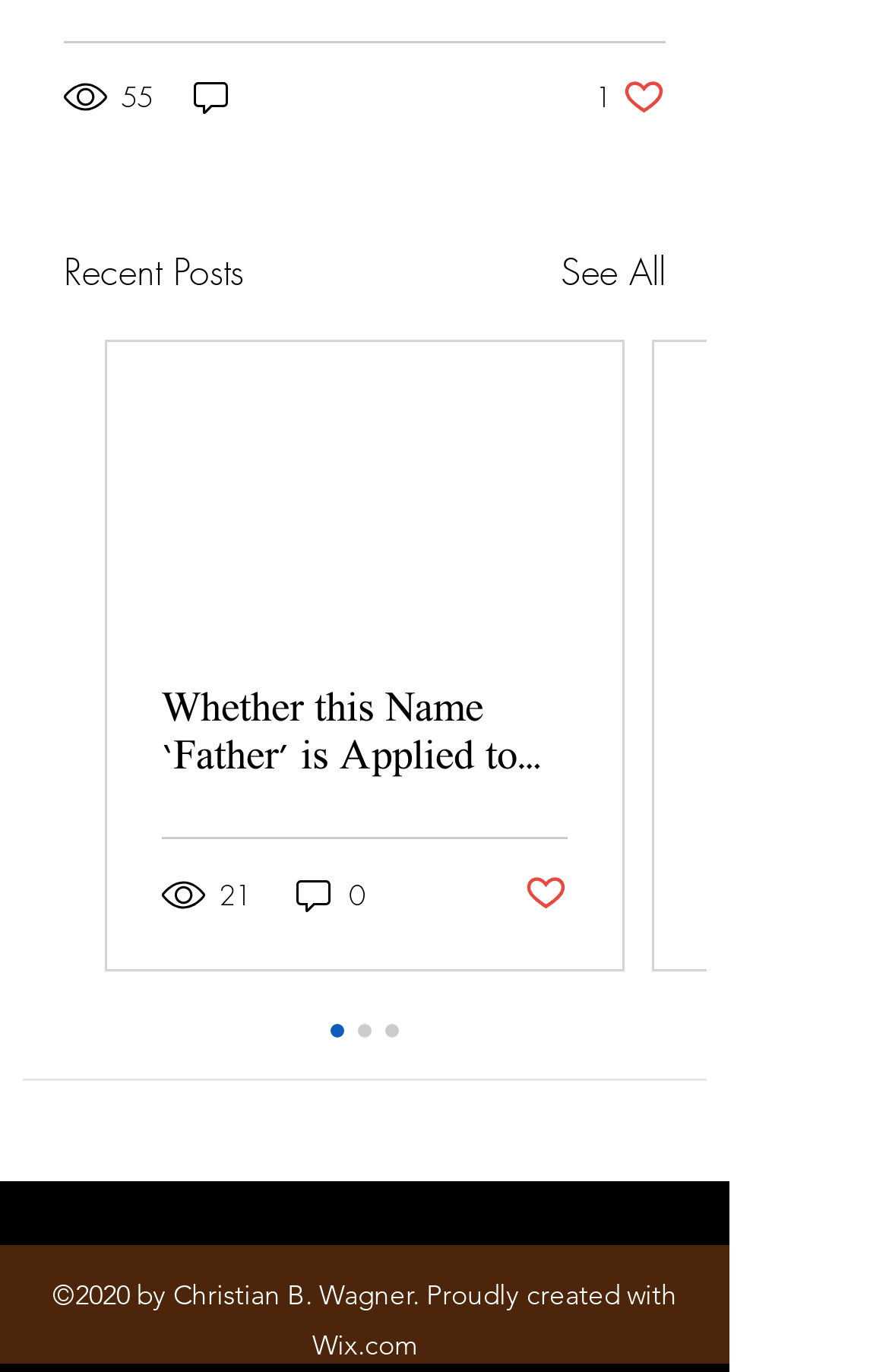Determine the bounding box coordinates of the region to click in order to accomplish the following instruction: "See all posts". Provide the coordinates as four float numbers between 0 and 1, specifically [left, top, right, bottom].

[0.631, 0.178, 0.749, 0.218]